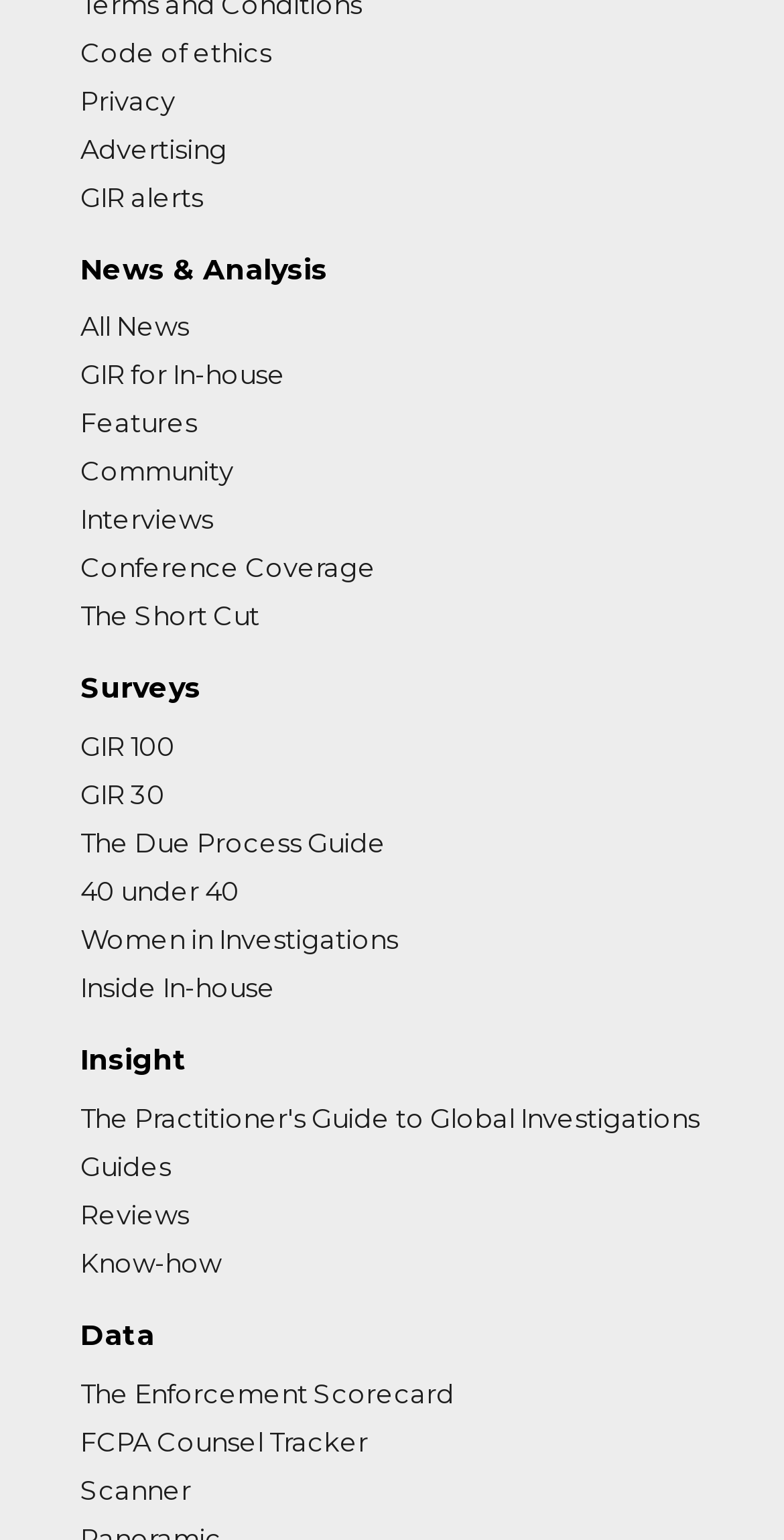Please reply with a single word or brief phrase to the question: 
What is the category below 'News & Analysis'?

Surveys